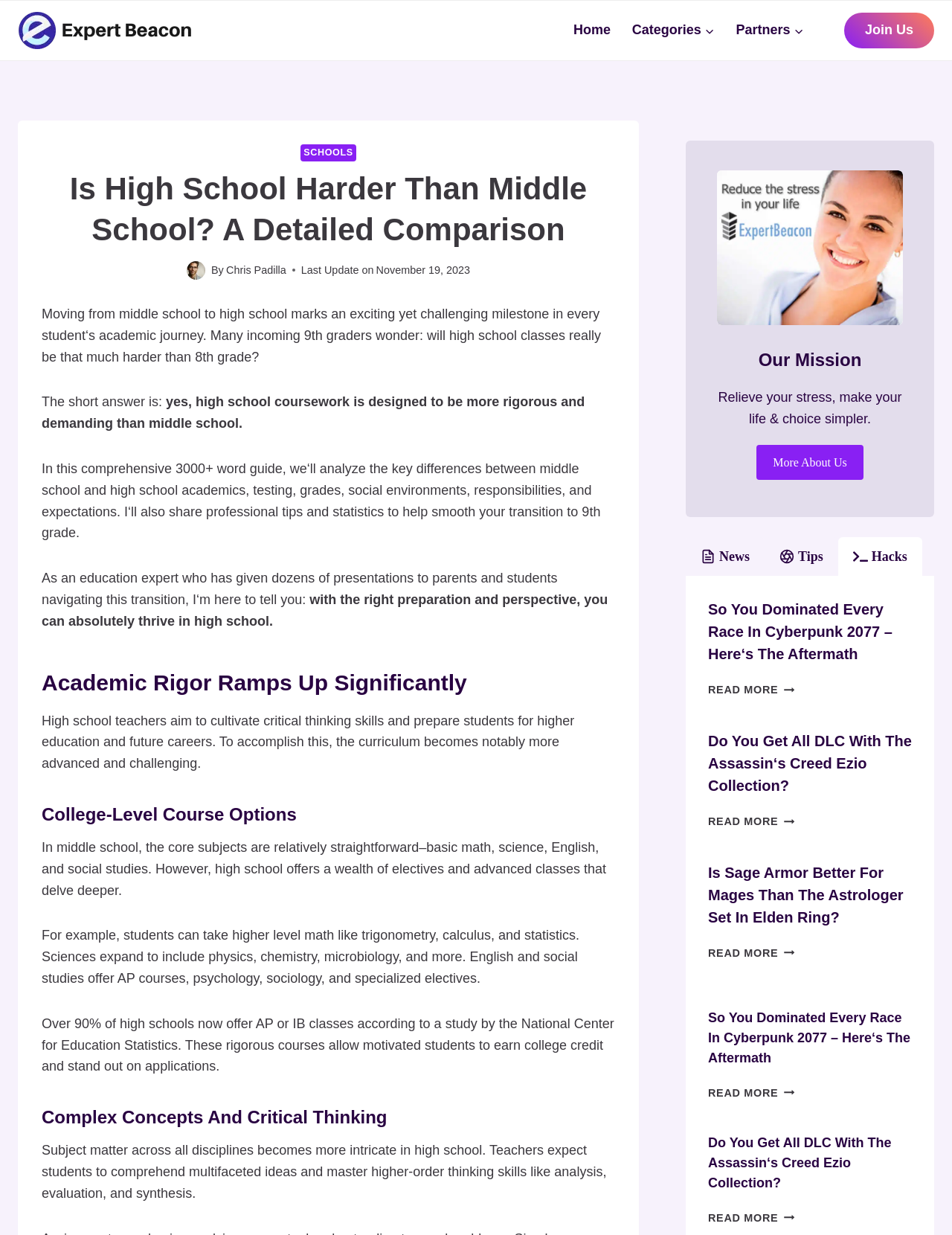Please identify the bounding box coordinates of the element on the webpage that should be clicked to follow this instruction: "Explore the 'Categories' section". The bounding box coordinates should be given as four float numbers between 0 and 1, formatted as [left, top, right, bottom].

[0.653, 0.012, 0.762, 0.037]